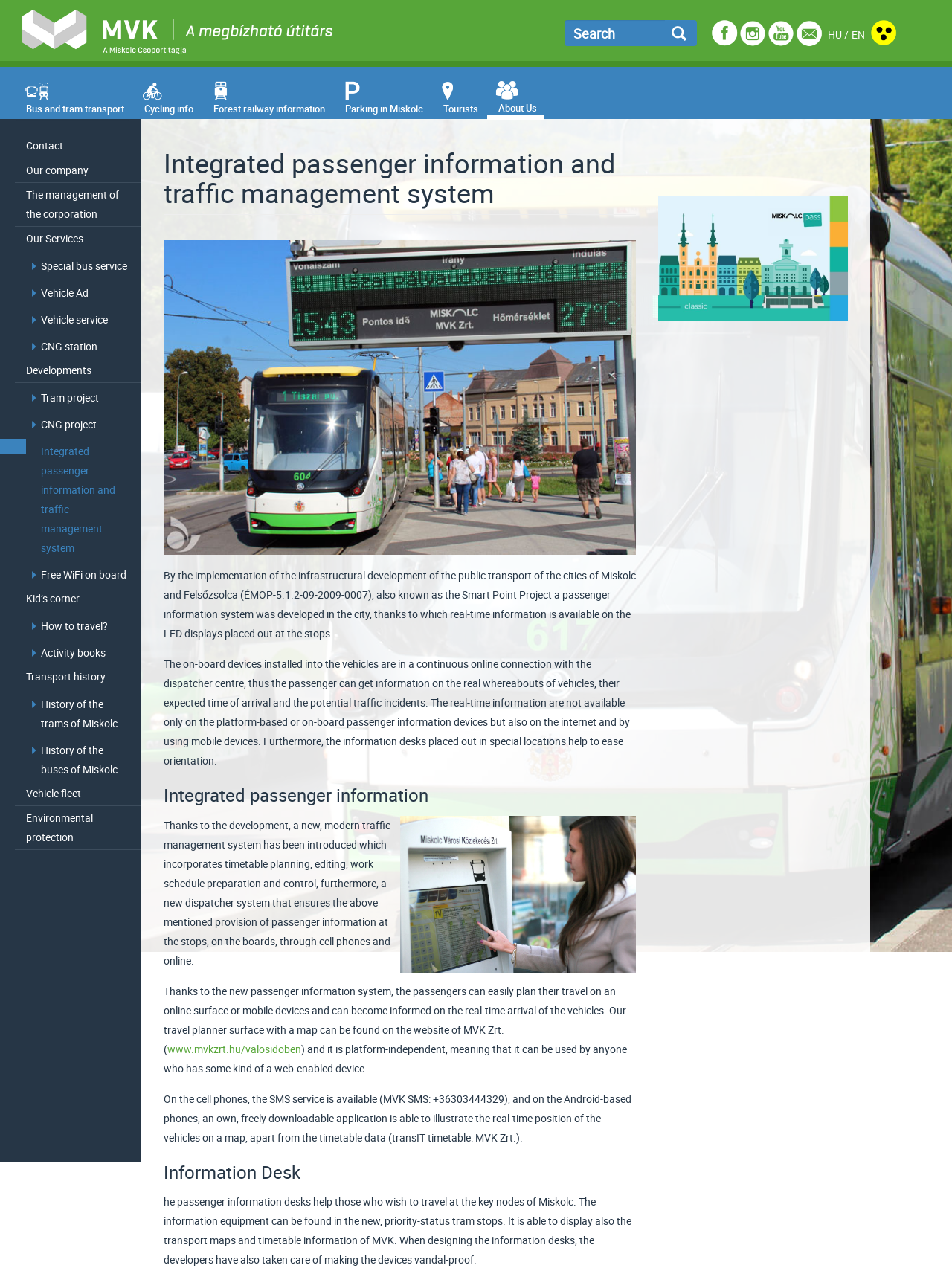Please determine the bounding box coordinates of the element to click in order to execute the following instruction: "Search for something". The coordinates should be four float numbers between 0 and 1, specified as [left, top, right, bottom].

[0.593, 0.016, 0.719, 0.036]